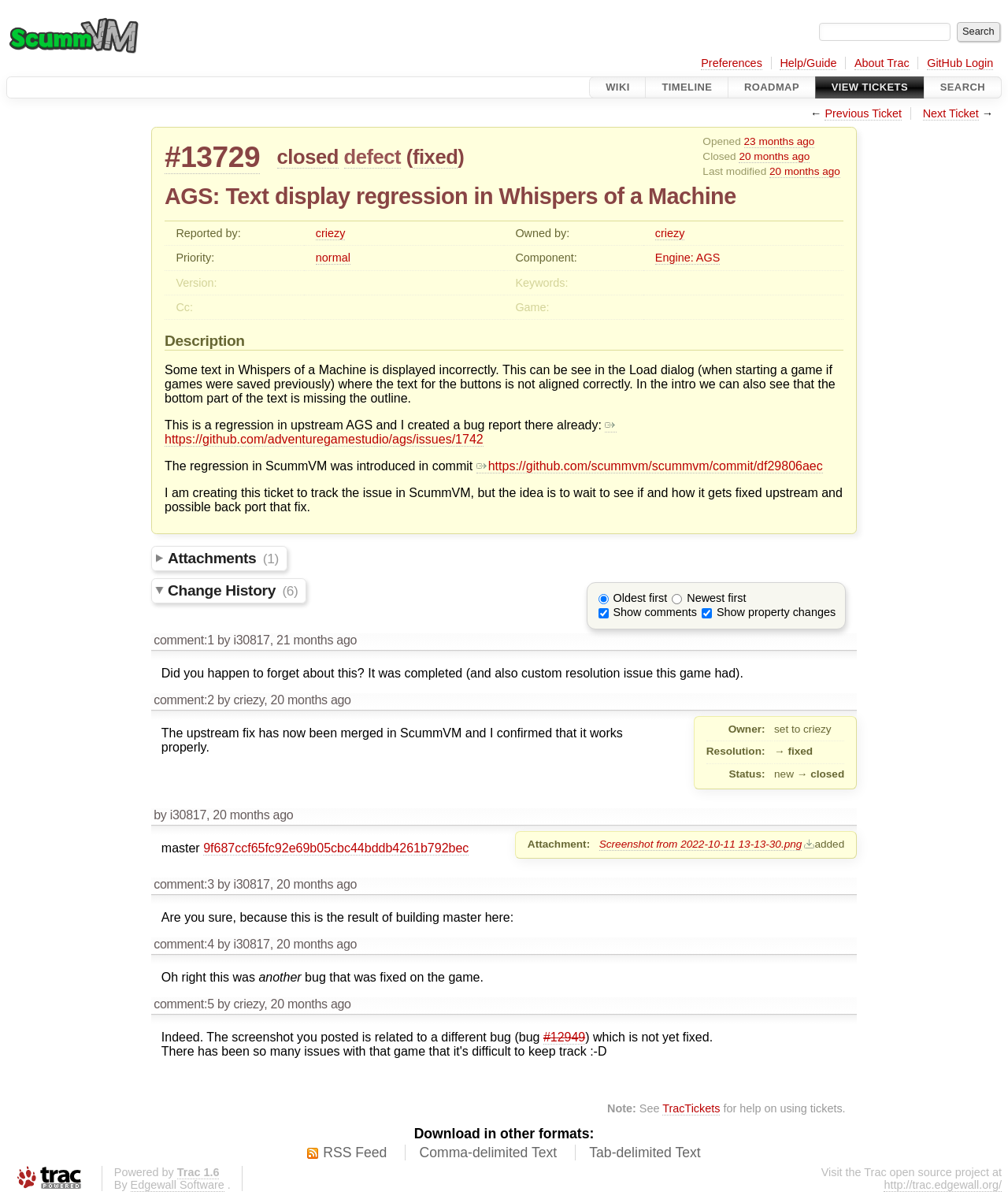Locate the bounding box coordinates of the clickable element to fulfill the following instruction: "View the attachments". Provide the coordinates as four float numbers between 0 and 1 in the format [left, top, right, bottom].

[0.15, 0.458, 0.85, 0.473]